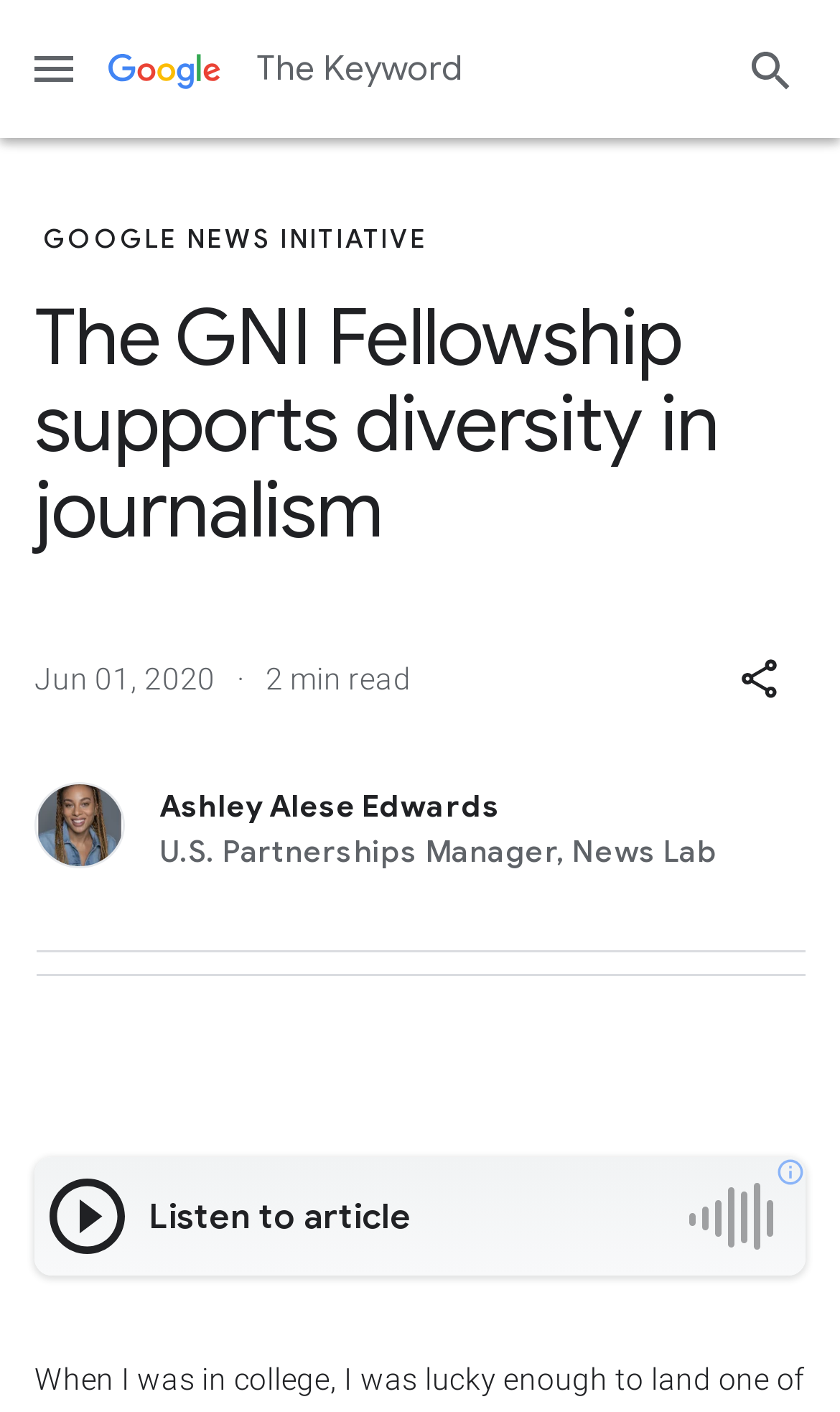With reference to the image, please provide a detailed answer to the following question: What is the date of the article?

The question asks for the date of the article. By examining the webpage, we can find the StaticText element 'Jun 01, 2020' which is likely to be the date of the article.